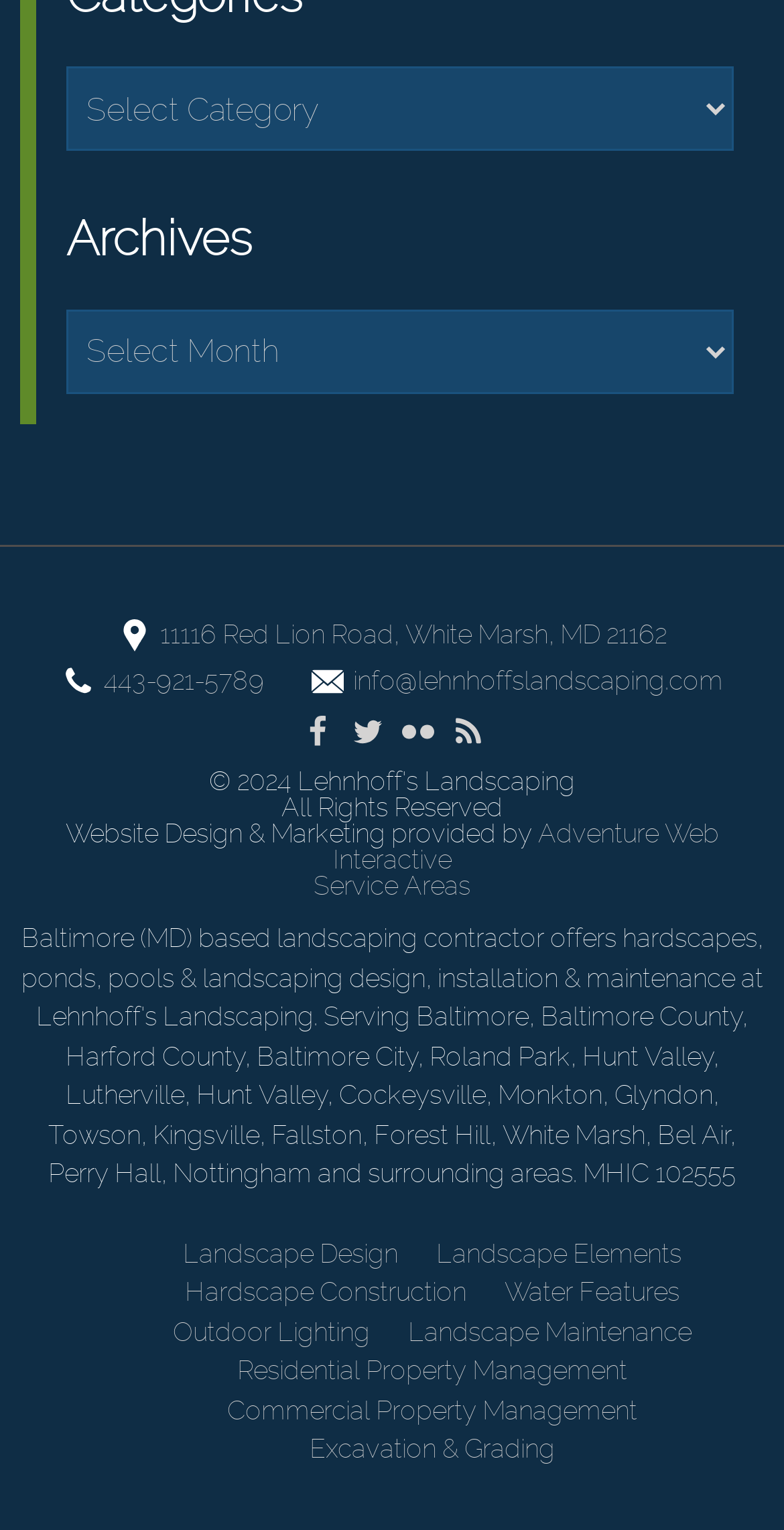What services does the company provide?
Please analyze the image and answer the question with as much detail as possible.

I found the services by looking at the links at the bottom of the page, which include 'Landscape Design', 'Landscape Elements', 'Hardscape Construction', and many others. These links suggest that the company provides a range of services related to landscaping and property management.